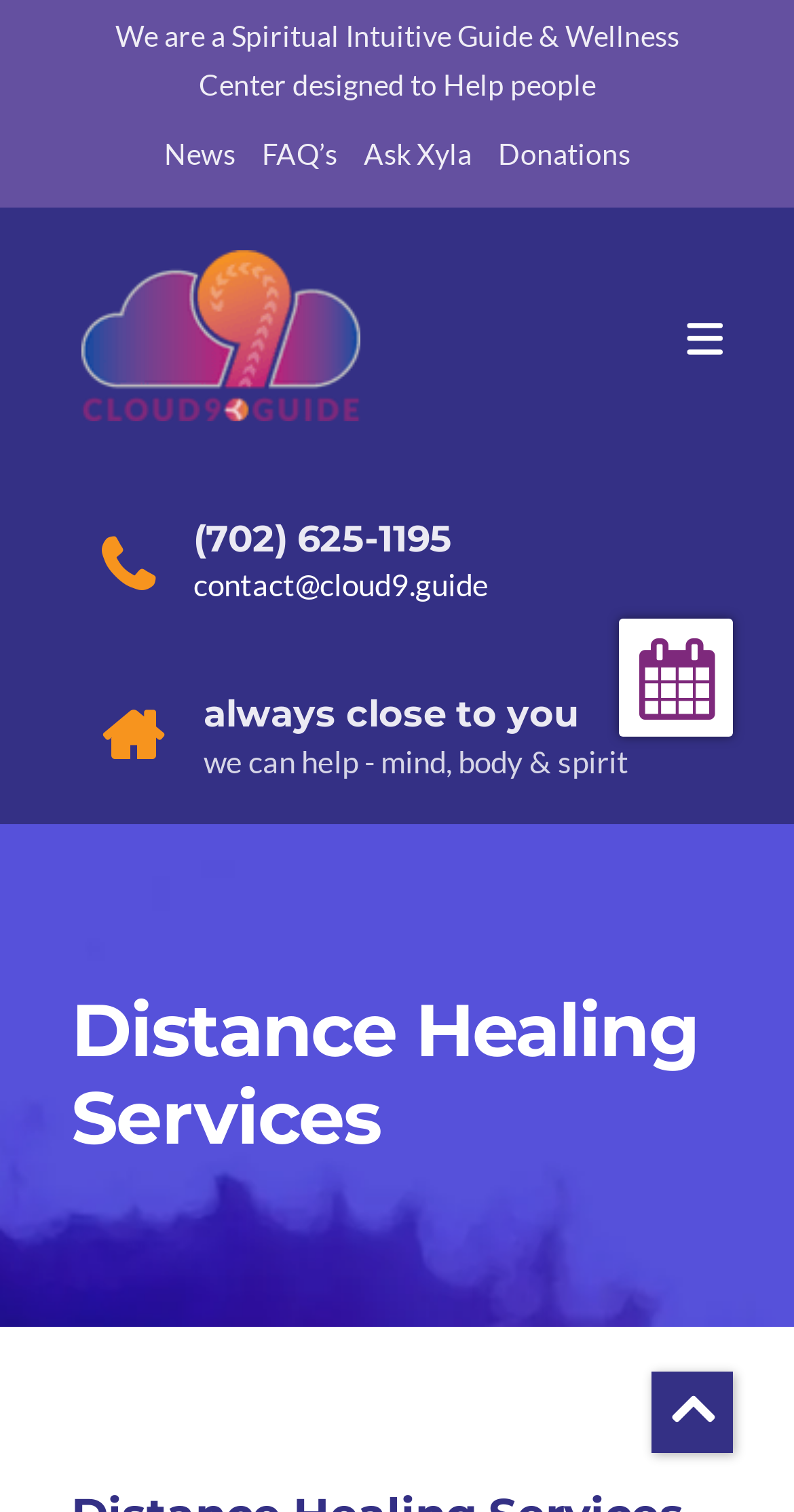What is the role of Xyla Divine in Cloud 9 Guide?
Give a thorough and detailed response to the question.

Based on the links and images on the webpage, Xyla Divine appears to be a Spiritual Intuitive Guide who provides services related to healing, intuition, and spirituality through Cloud 9 Guide.